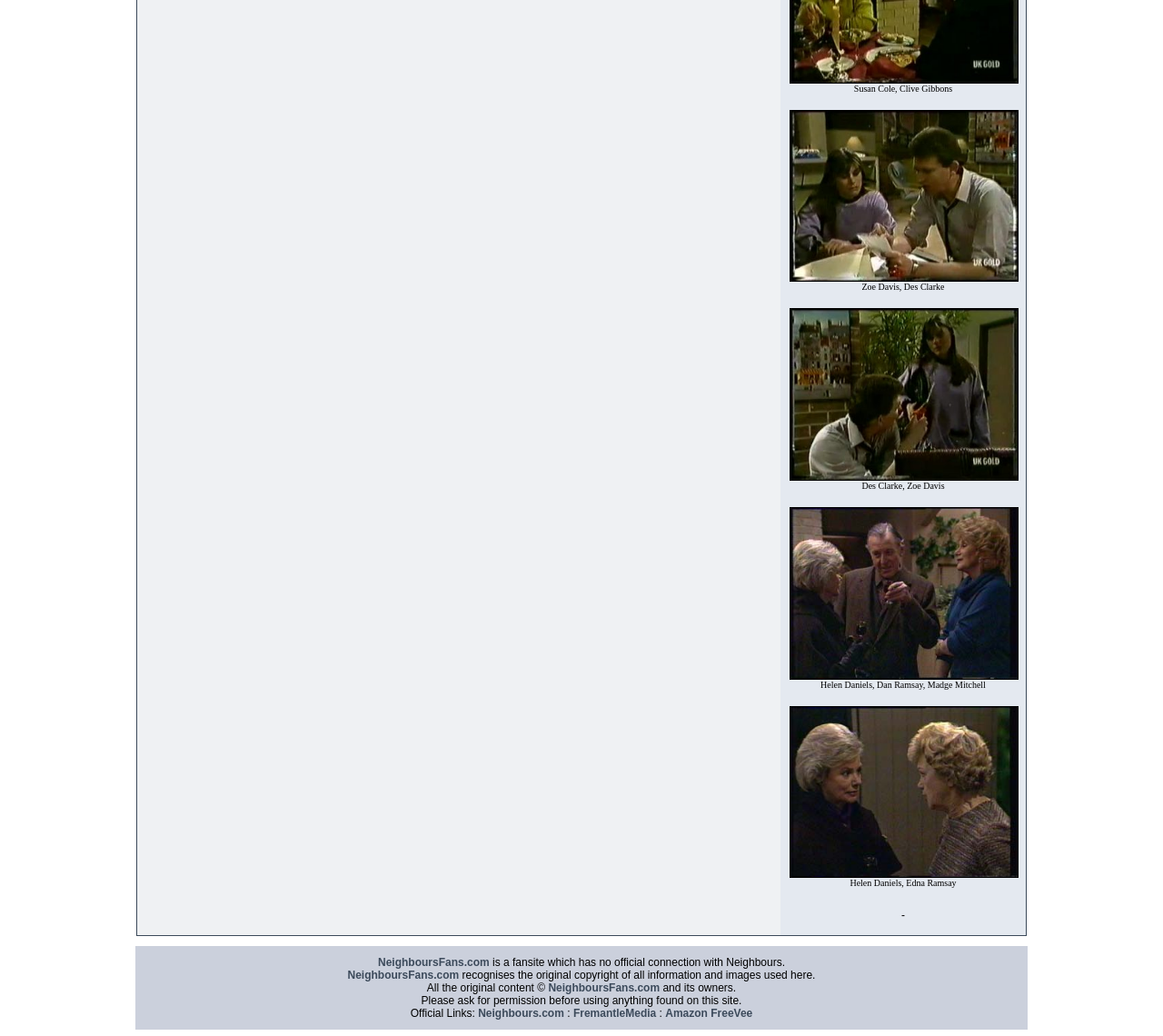Use a single word or phrase to answer the question:
What is the purpose of NeighboursFans.com?

fansite